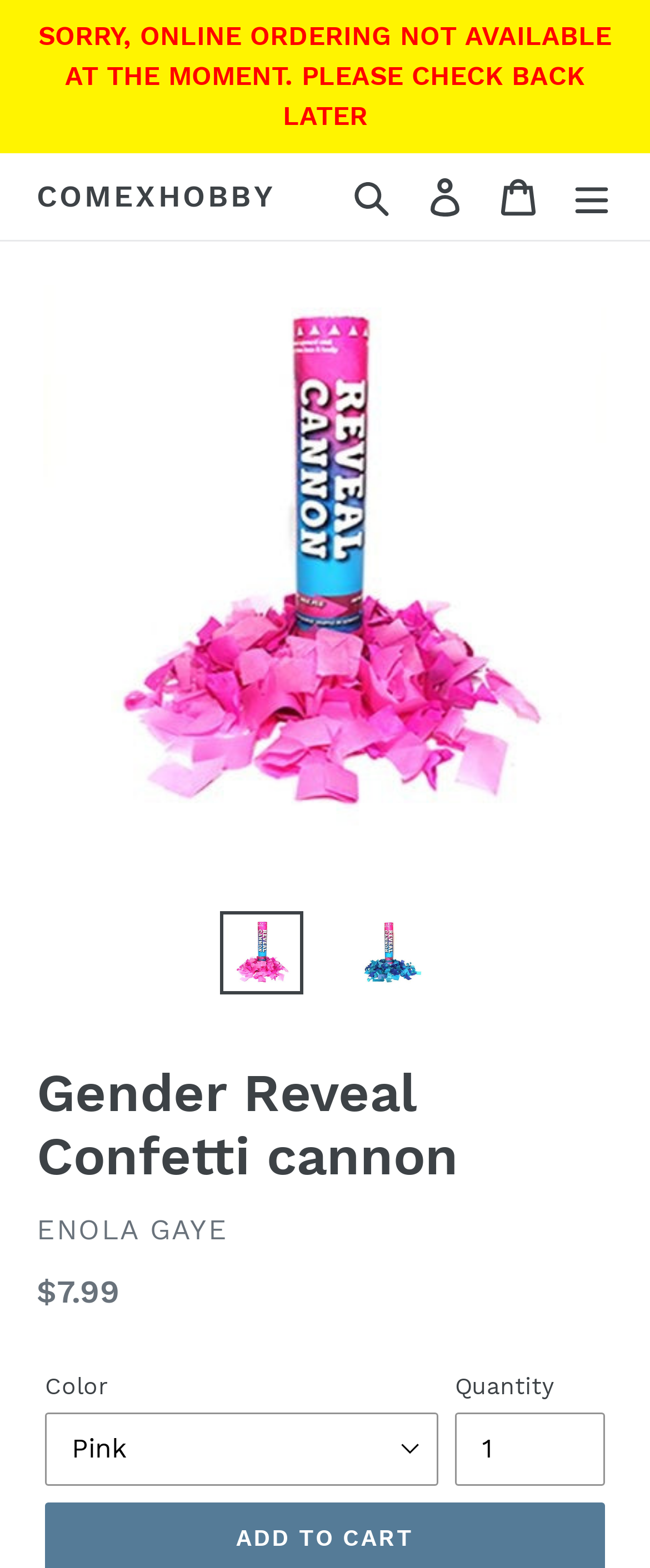Using the format (top-left x, top-left y, bottom-right x, bottom-right y), and given the element description, identify the bounding box coordinates within the screenshot: IMO

None